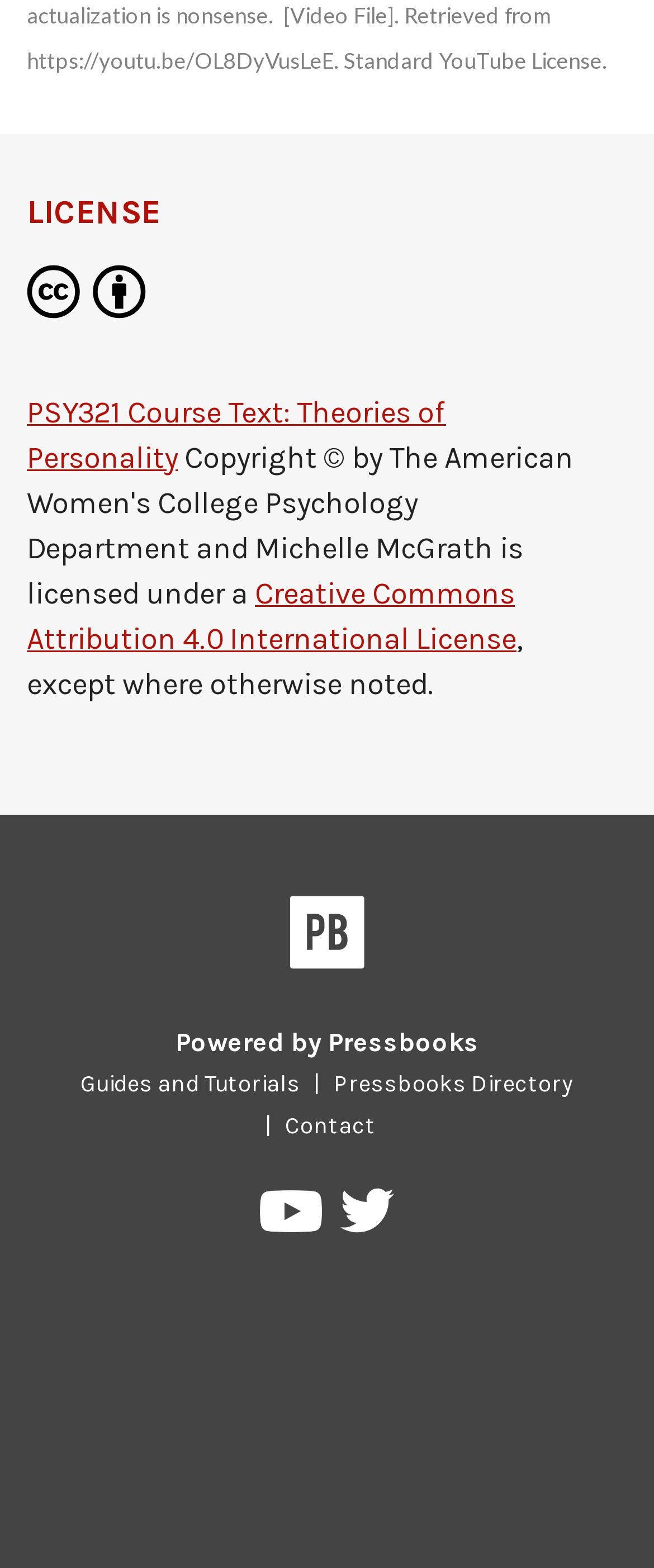Indicate the bounding box coordinates of the element that must be clicked to execute the instruction: "View course text". The coordinates should be given as four float numbers between 0 and 1, i.e., [left, top, right, bottom].

[0.041, 0.251, 0.682, 0.303]